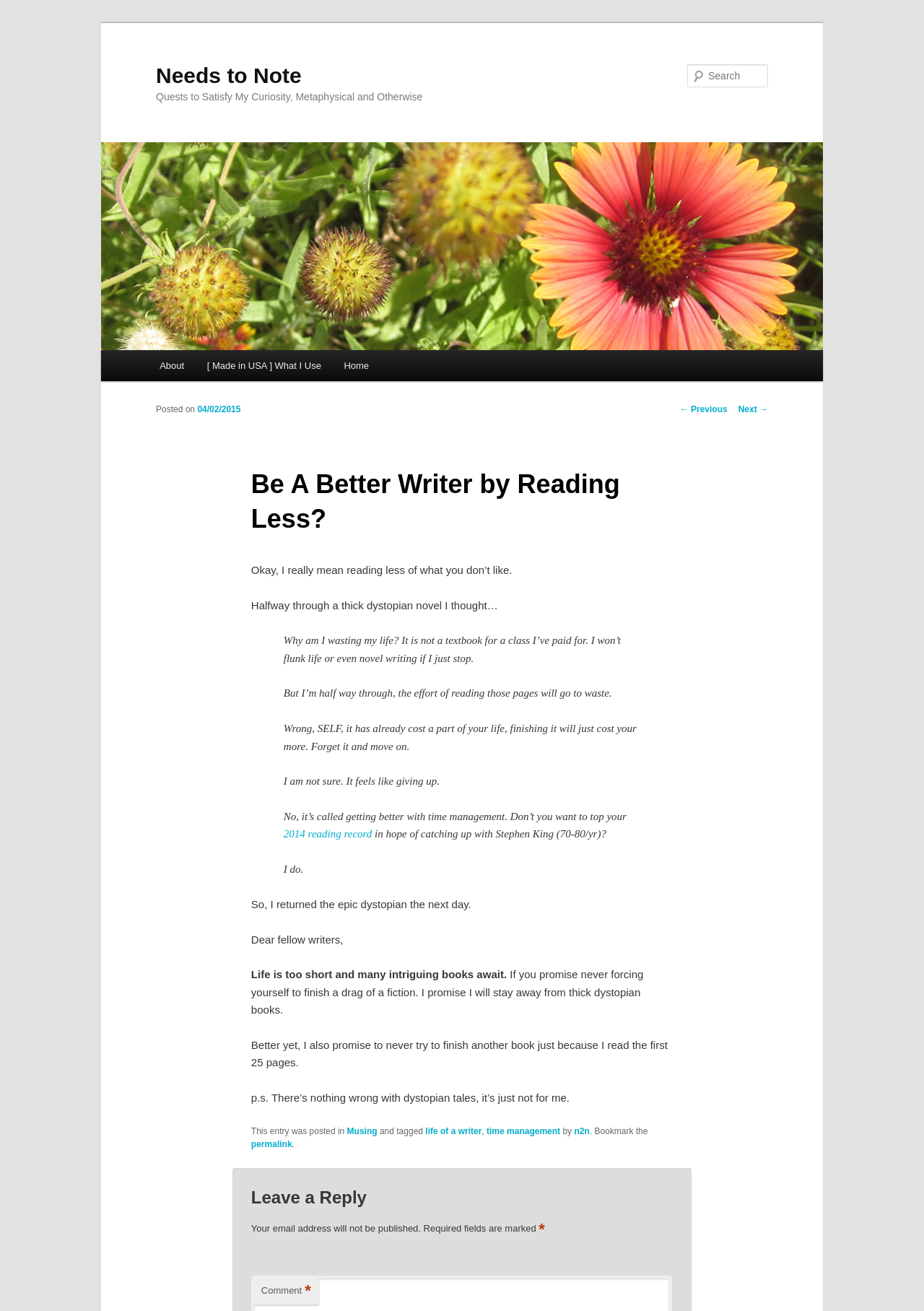Determine the coordinates of the bounding box that should be clicked to complete the instruction: "Leave a reply". The coordinates should be represented by four float numbers between 0 and 1: [left, top, right, bottom].

[0.272, 0.905, 0.728, 0.922]